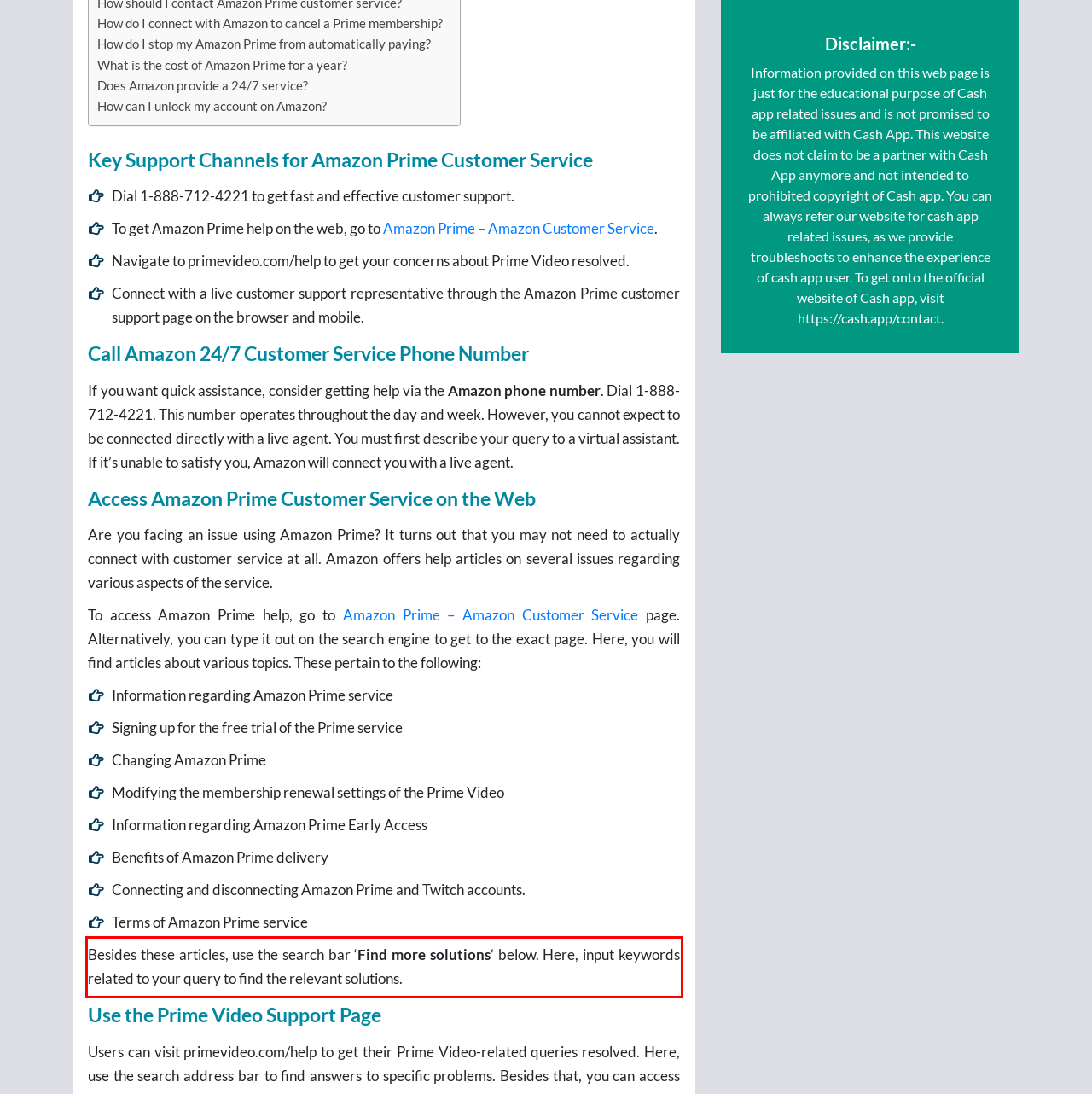Given a webpage screenshot, identify the text inside the red bounding box using OCR and extract it.

Besides these articles, use the search bar ‘Find more solutions’ below. Here, input keywords related to your query to find the relevant solutions.